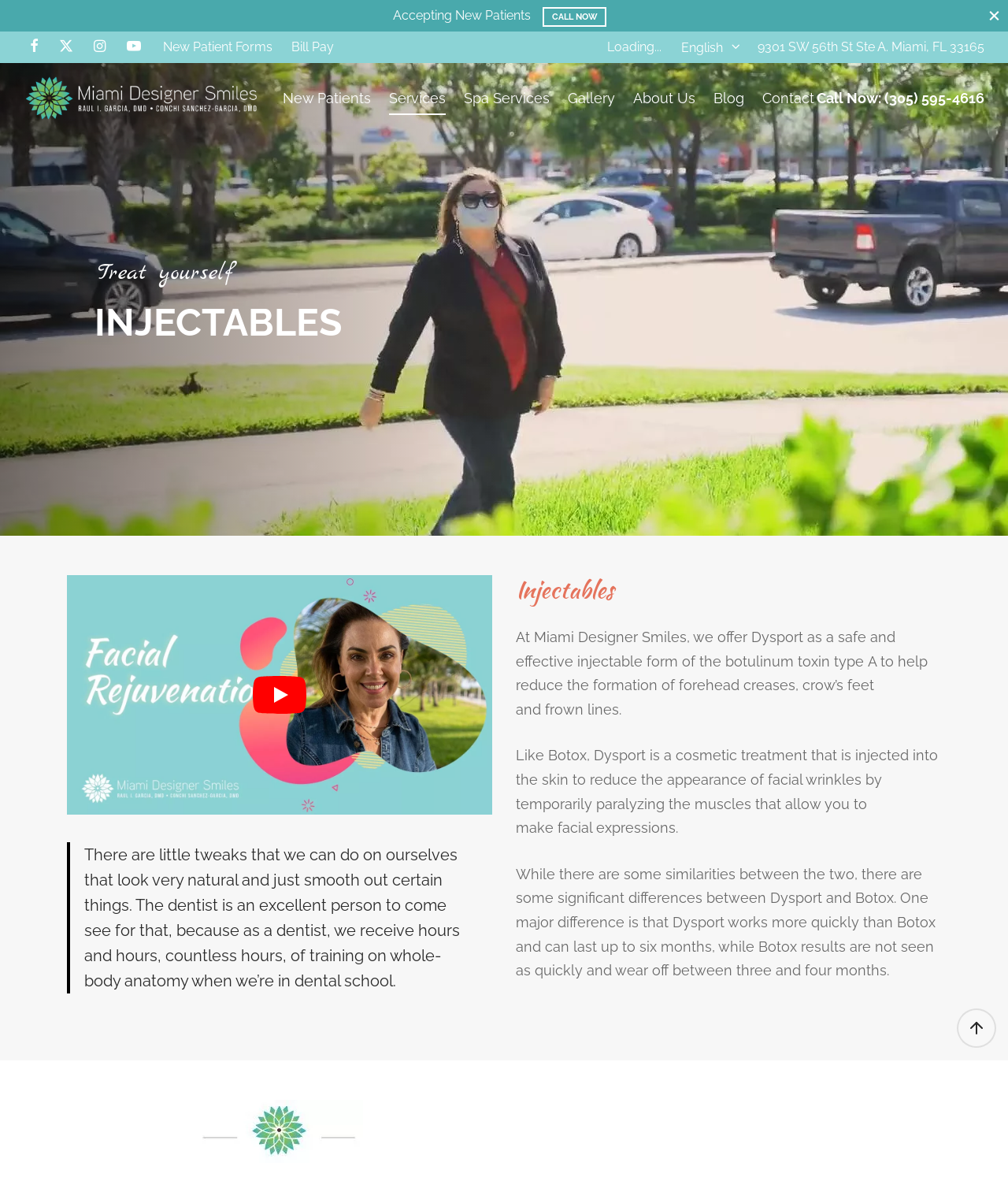Determine the bounding box coordinates of the region to click in order to accomplish the following instruction: "View post 'Upcoming Photography Show & Opening Reception'". Provide the coordinates as four float numbers between 0 and 1, specifically [left, top, right, bottom].

None